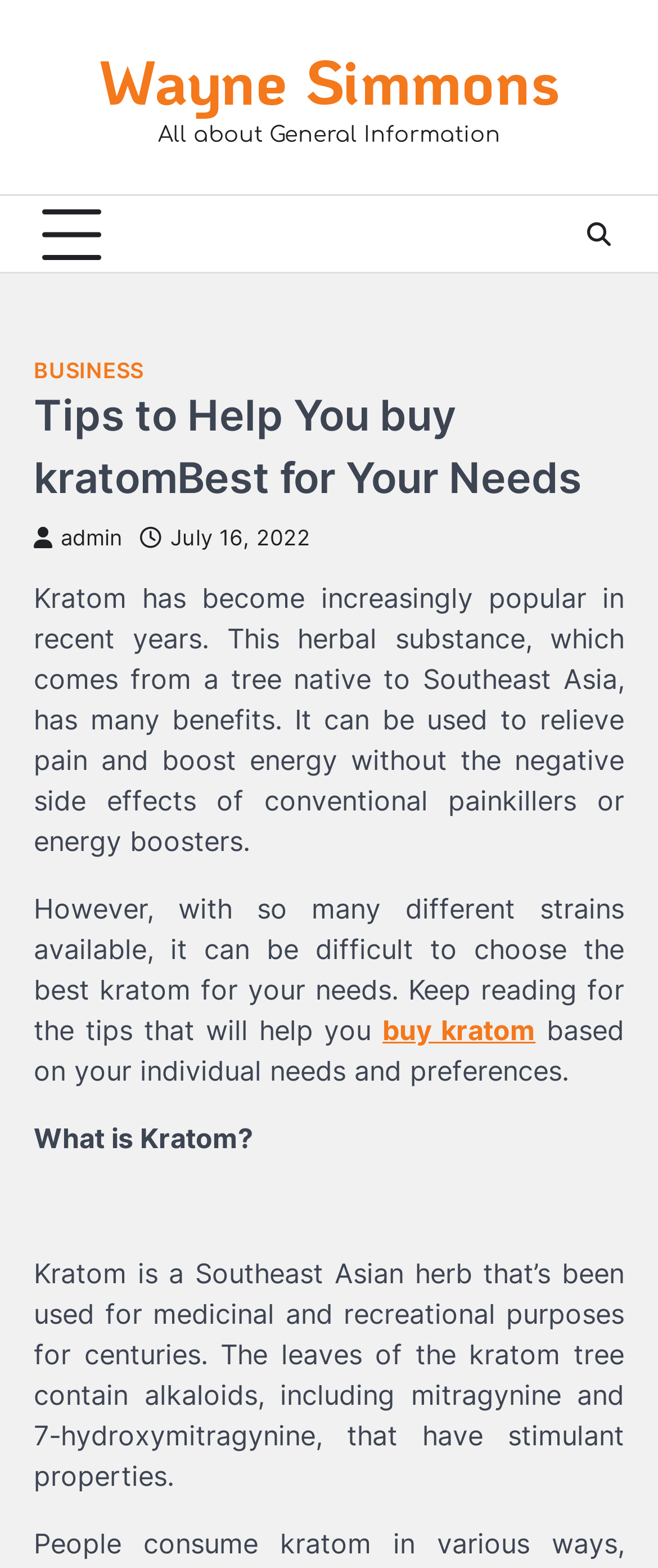Use the information in the screenshot to answer the question comprehensively: What are the stimulant properties of kratom?

According to the webpage, the leaves of the kratom tree contain alkaloids, including mitragynine and 7-hydroxymitragynine, that have stimulant properties. This information can be found in the paragraph that explains what kratom is.